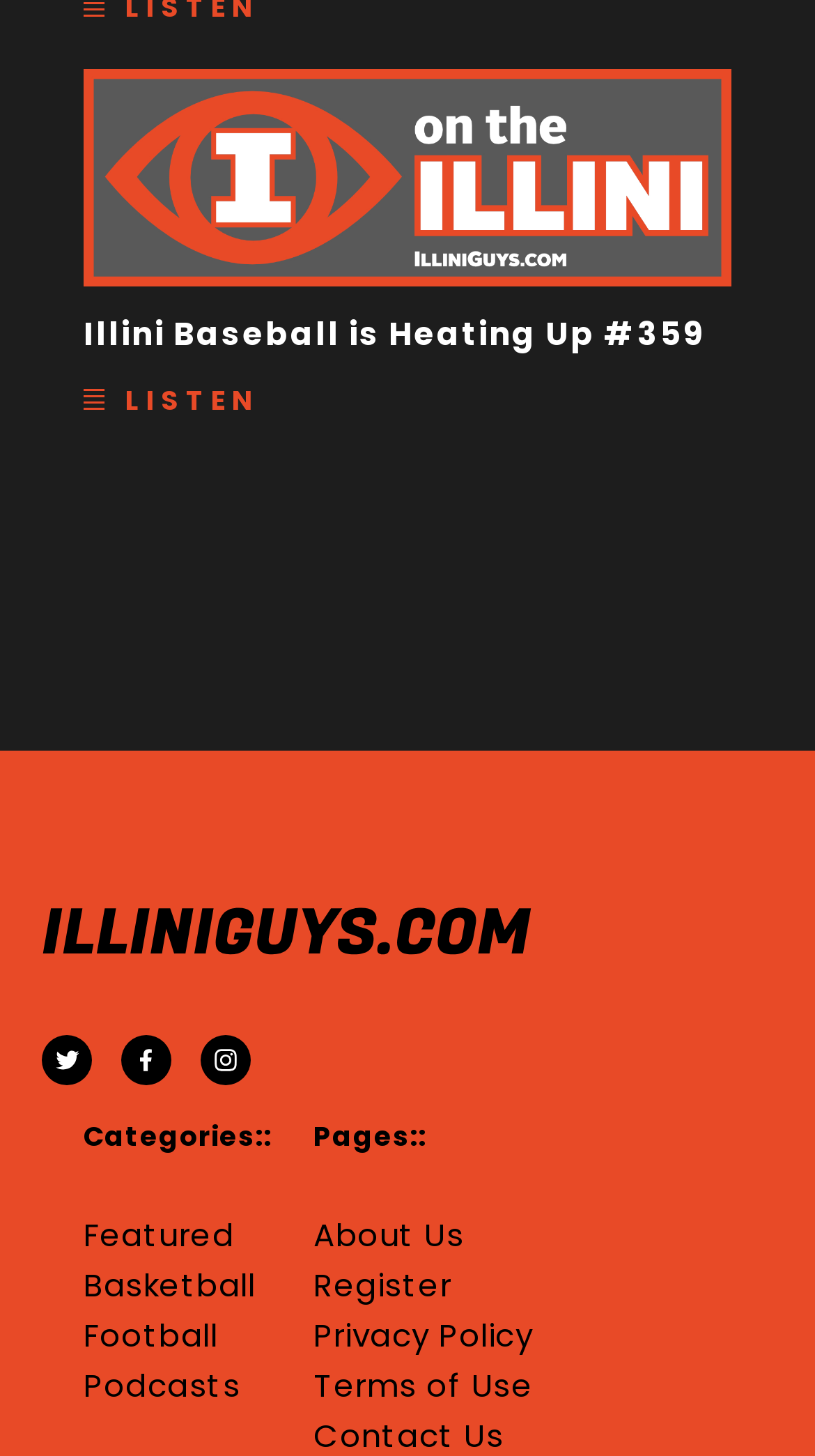Determine the bounding box coordinates for the HTML element mentioned in the following description: "About Us". The coordinates should be a list of four floats ranging from 0 to 1, represented as [left, top, right, bottom].

[0.385, 0.84, 0.654, 0.857]